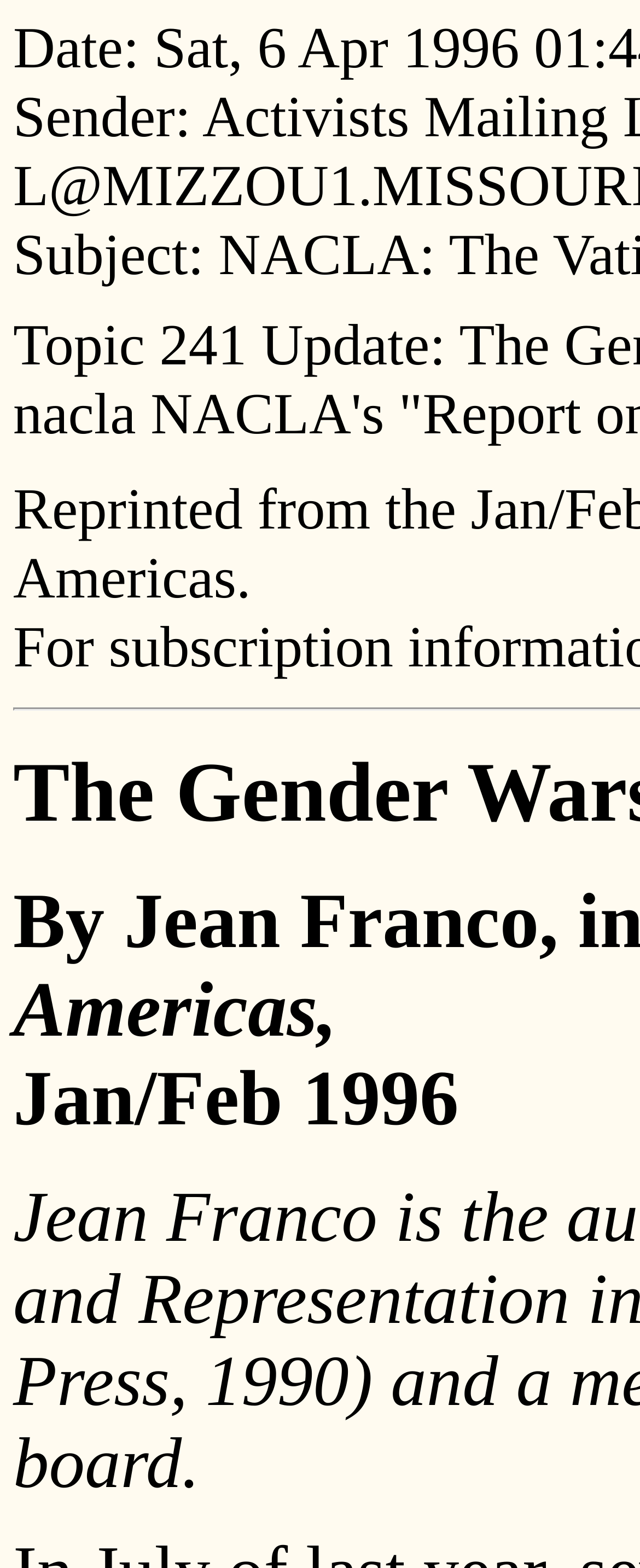Determine the webpage's heading and output its text content.

The Gender Wars